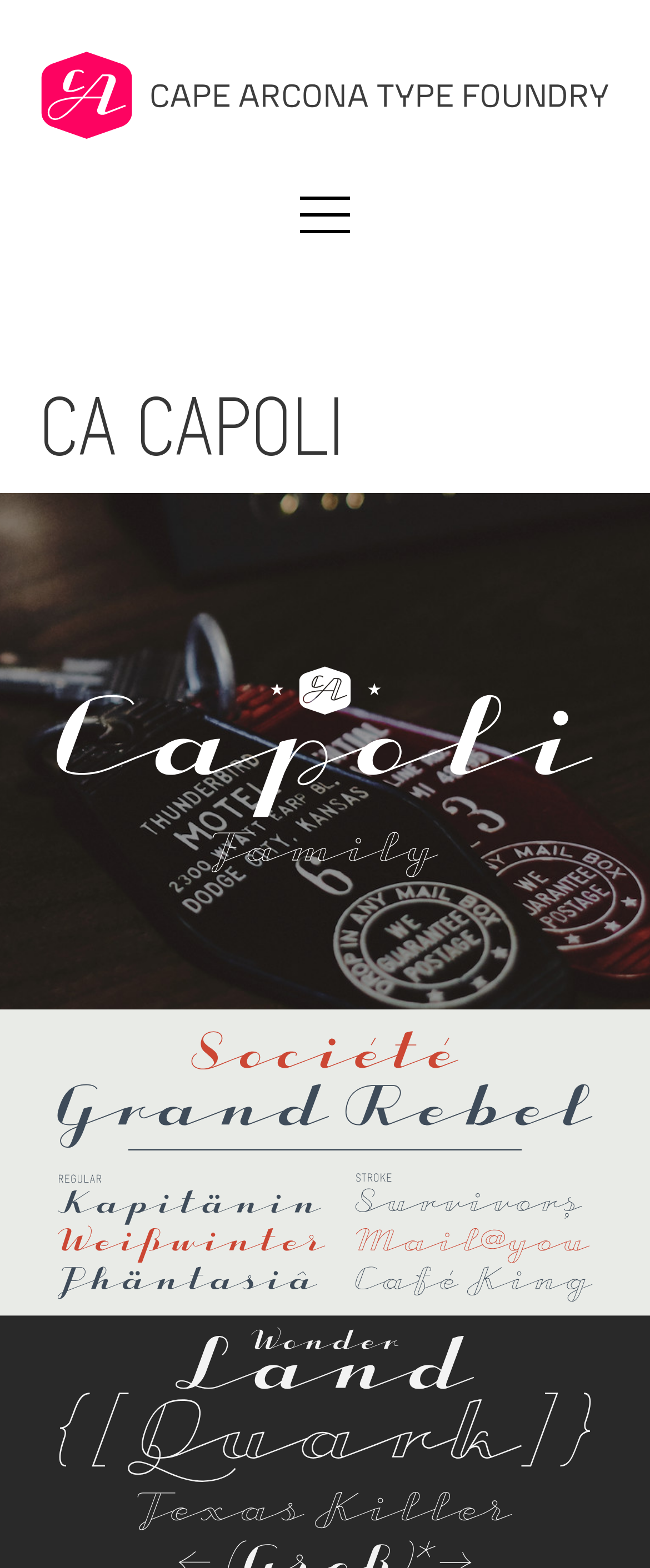Based on the image, please elaborate on the answer to the following question:
What is the text of the heading element?

I found the answer by looking at the heading element with the text 'CA CAPOLI', which is a prominent element on the webpage.